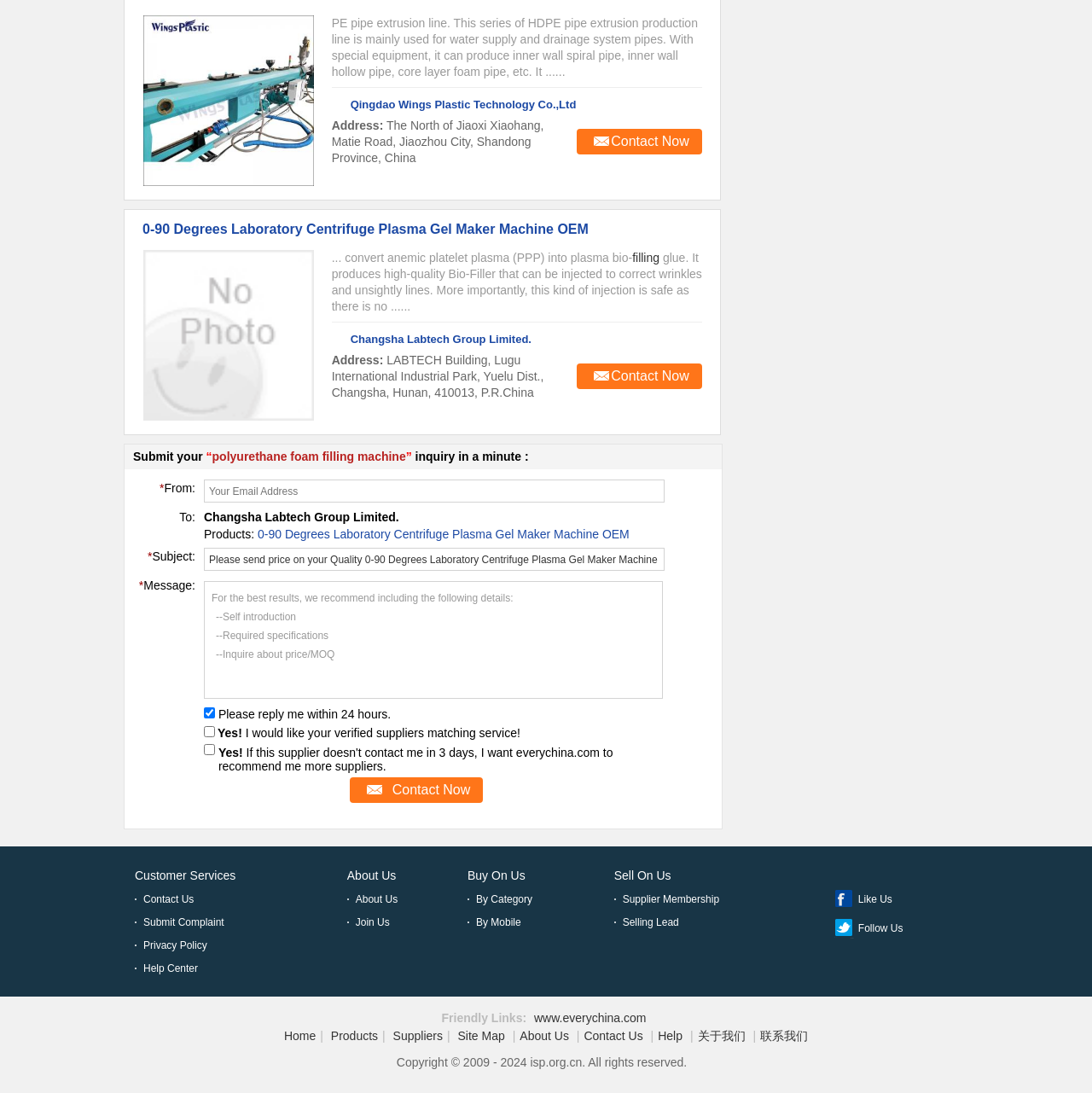Please pinpoint the bounding box coordinates for the region I should click to adhere to this instruction: "Follow the company".

[0.786, 0.844, 0.827, 0.855]